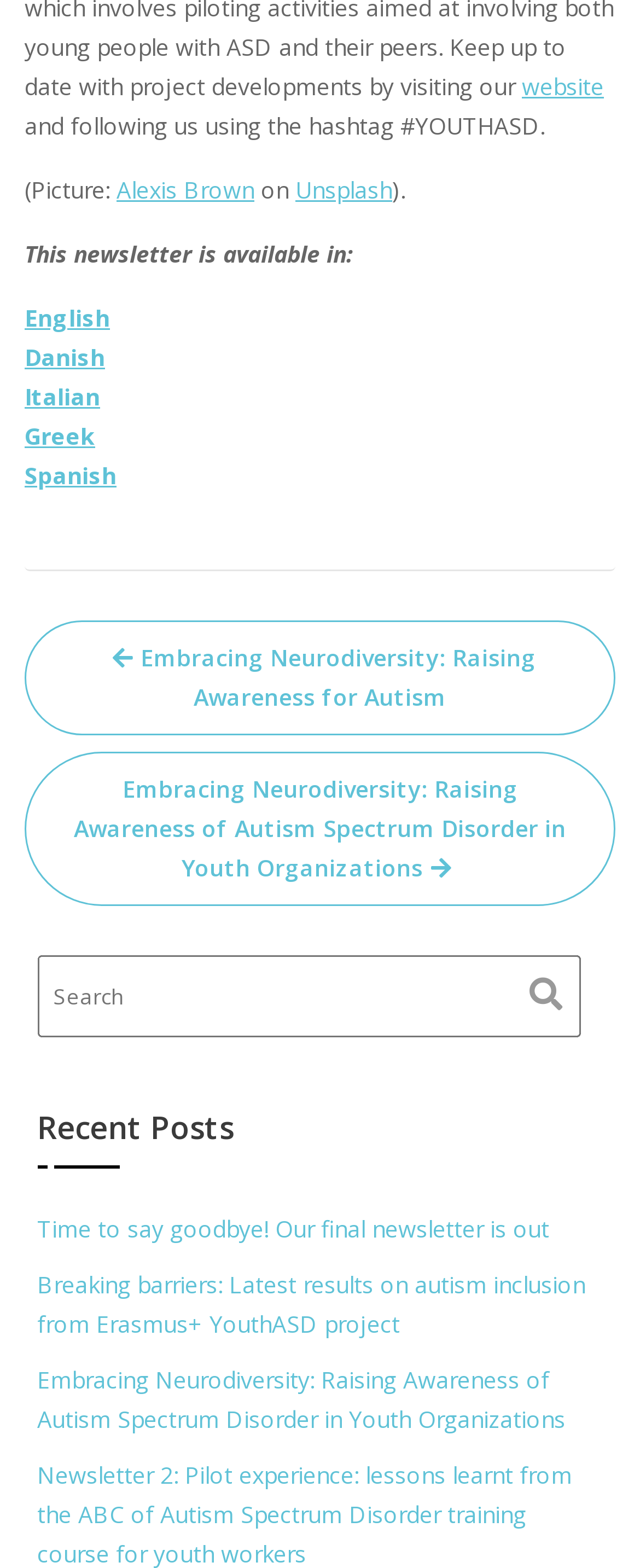What is the language of the newsletter available at the top? Please answer the question using a single word or phrase based on the image.

English